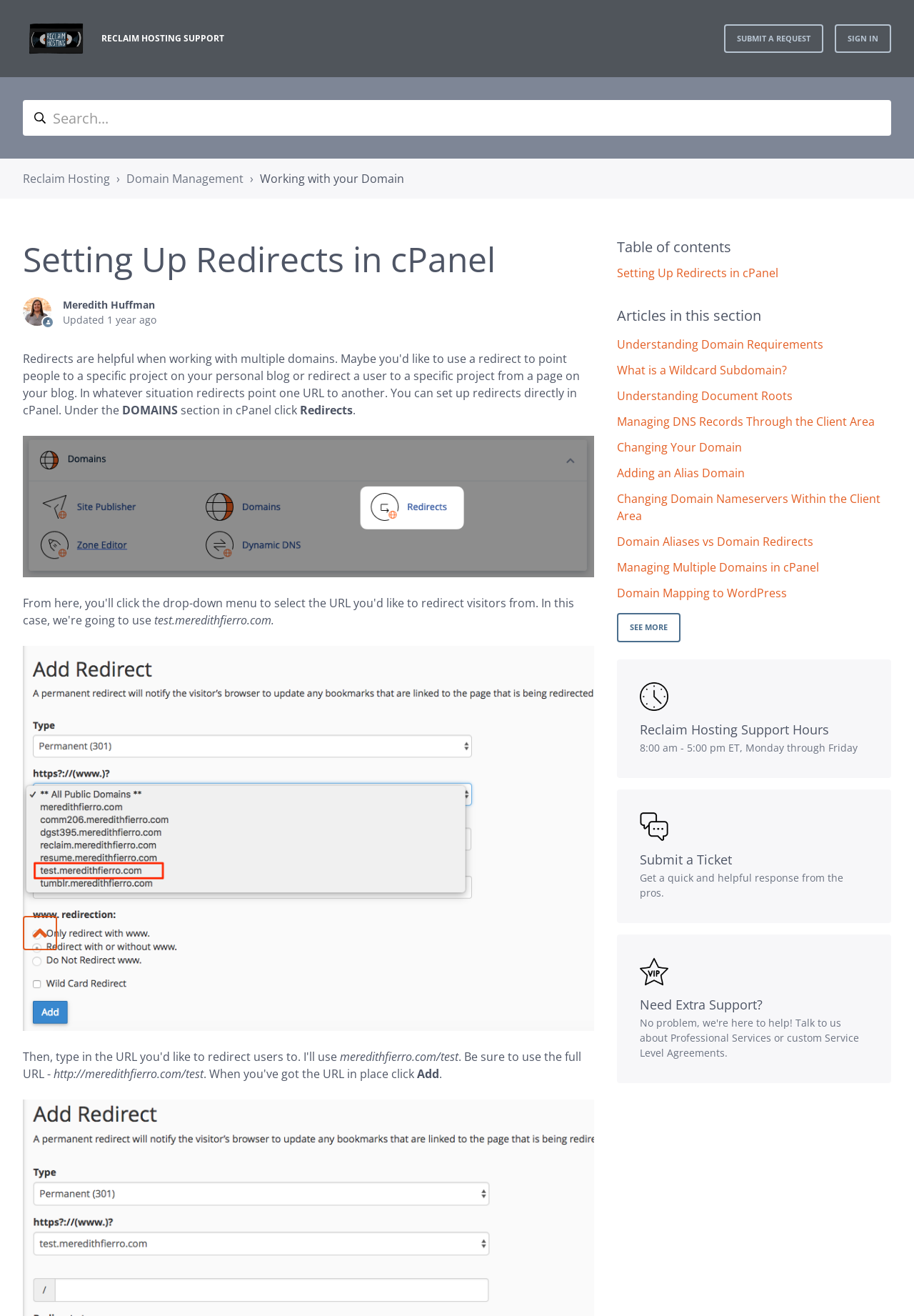Find the bounding box coordinates of the element to click in order to complete the given instruction: "Return to top."

[0.025, 0.696, 0.062, 0.722]